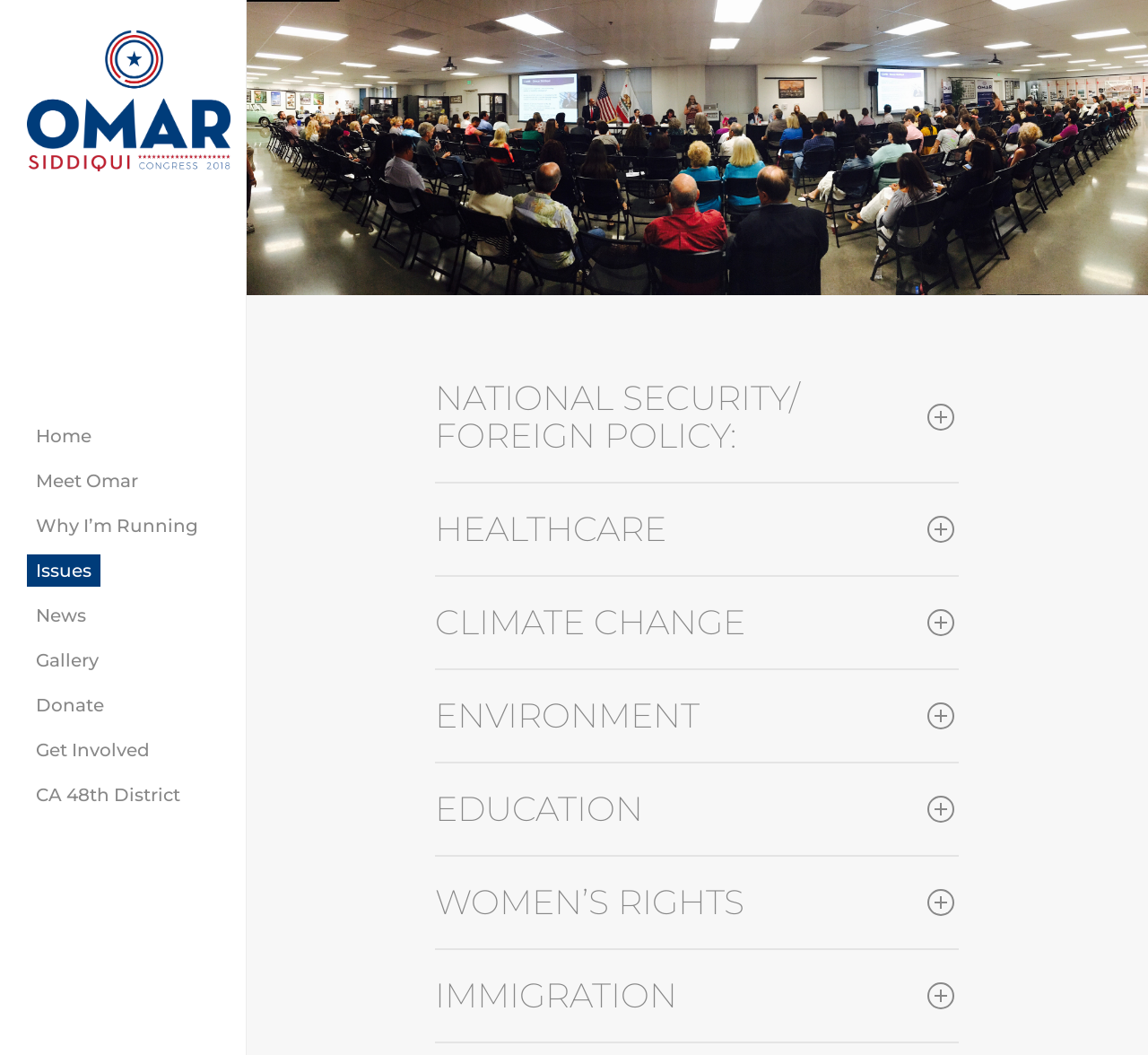Identify the bounding box coordinates of the section that should be clicked to achieve the task described: "Click on the Home link".

[0.023, 0.392, 0.088, 0.435]